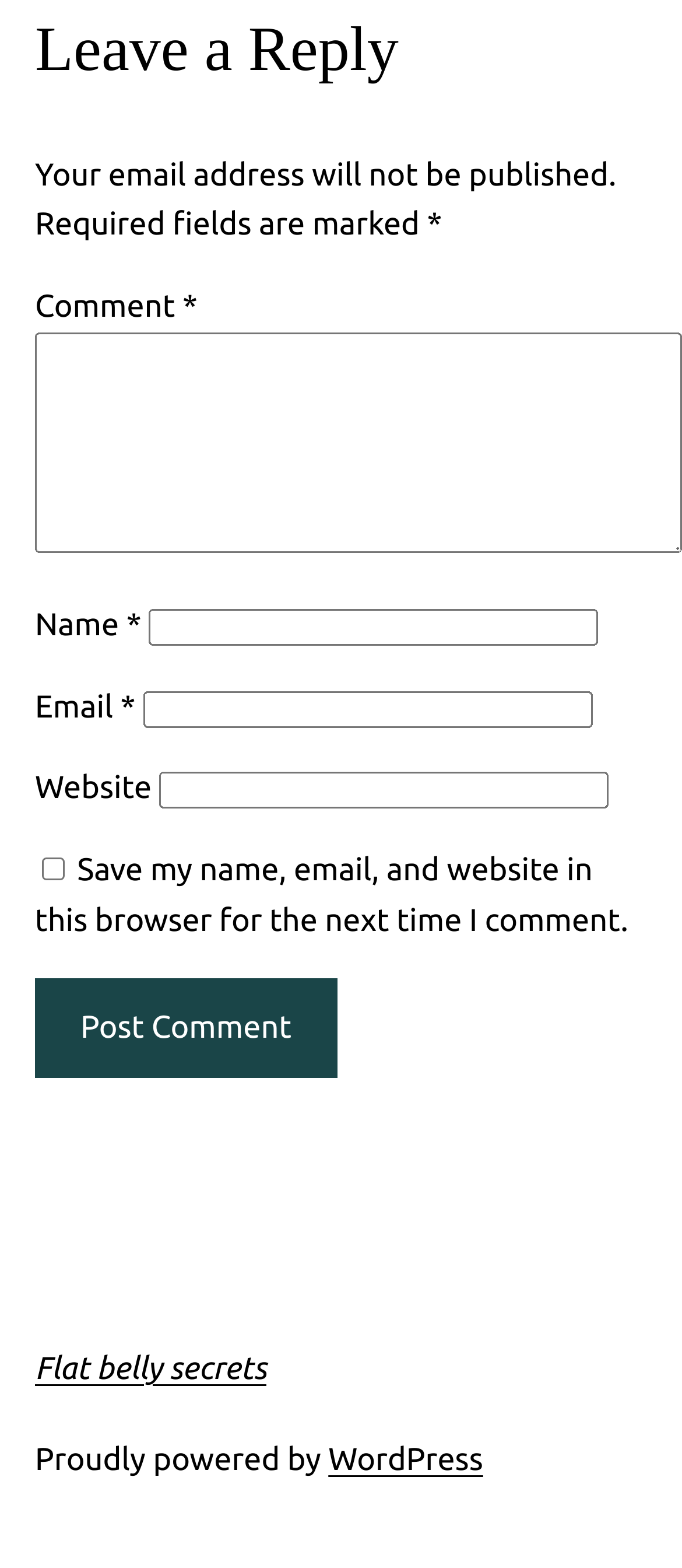Using the information in the image, could you please answer the following question in detail:
What is required to submit a comment?

The fields for name, email, and comment are marked as required, indicated by an asterisk (*) symbol, which means that users must fill in these fields to submit a comment.